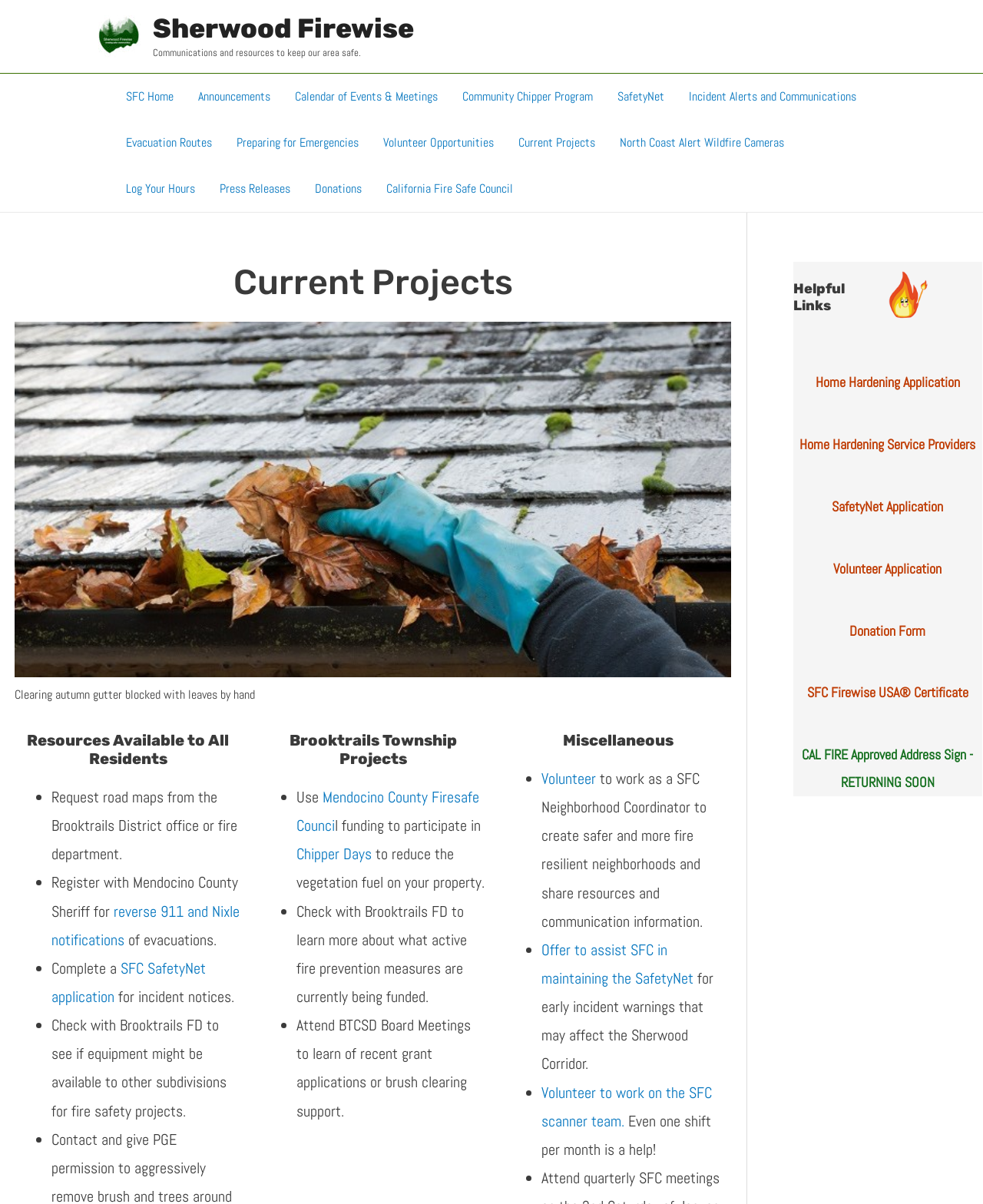Find and provide the bounding box coordinates for the UI element described here: "SFC SafetyNet application". The coordinates should be given as four float numbers between 0 and 1: [left, top, right, bottom].

[0.053, 0.796, 0.21, 0.836]